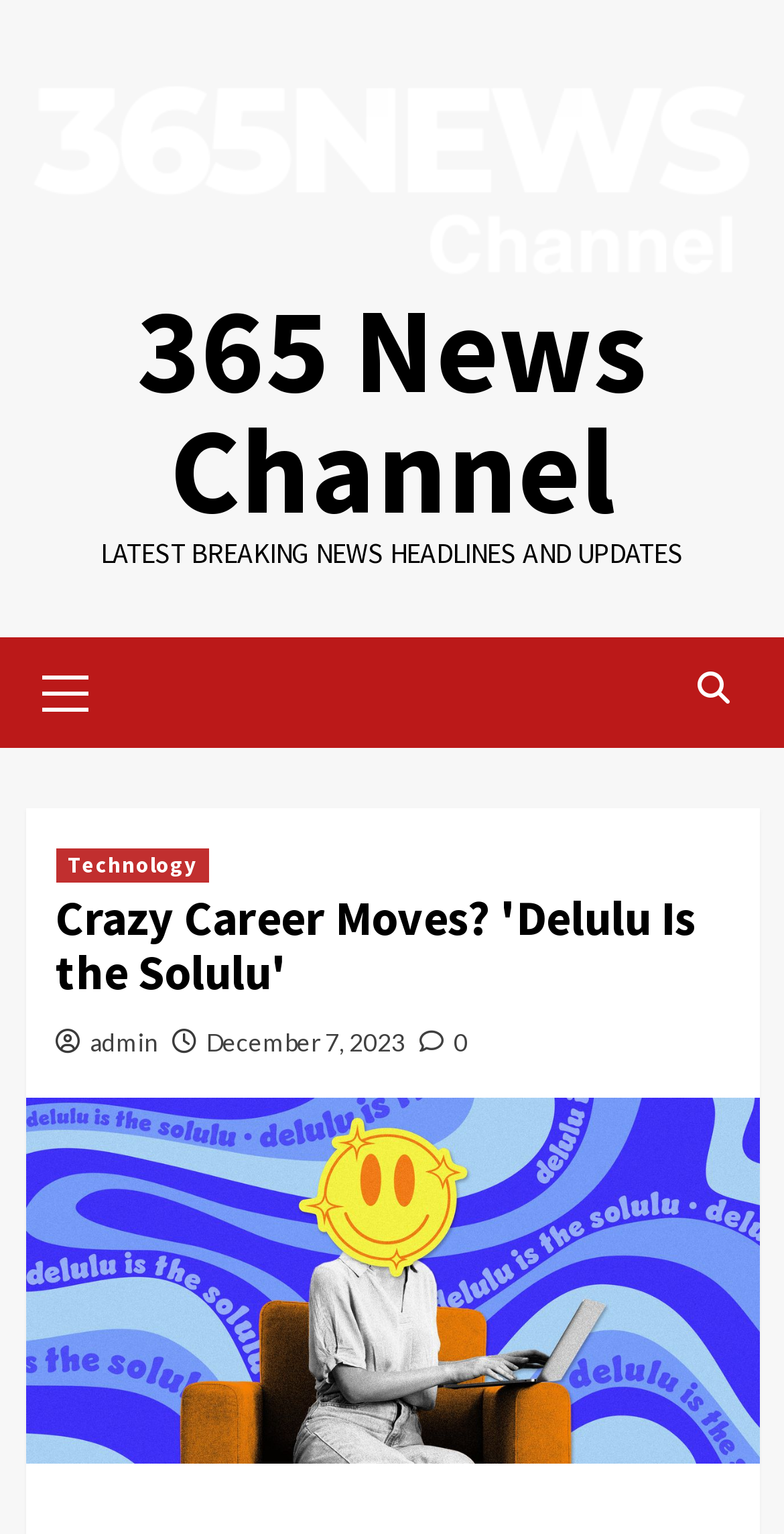Locate the bounding box of the UI element defined by this description: "admin". The coordinates should be given as four float numbers between 0 and 1, formatted as [left, top, right, bottom].

[0.114, 0.67, 0.201, 0.689]